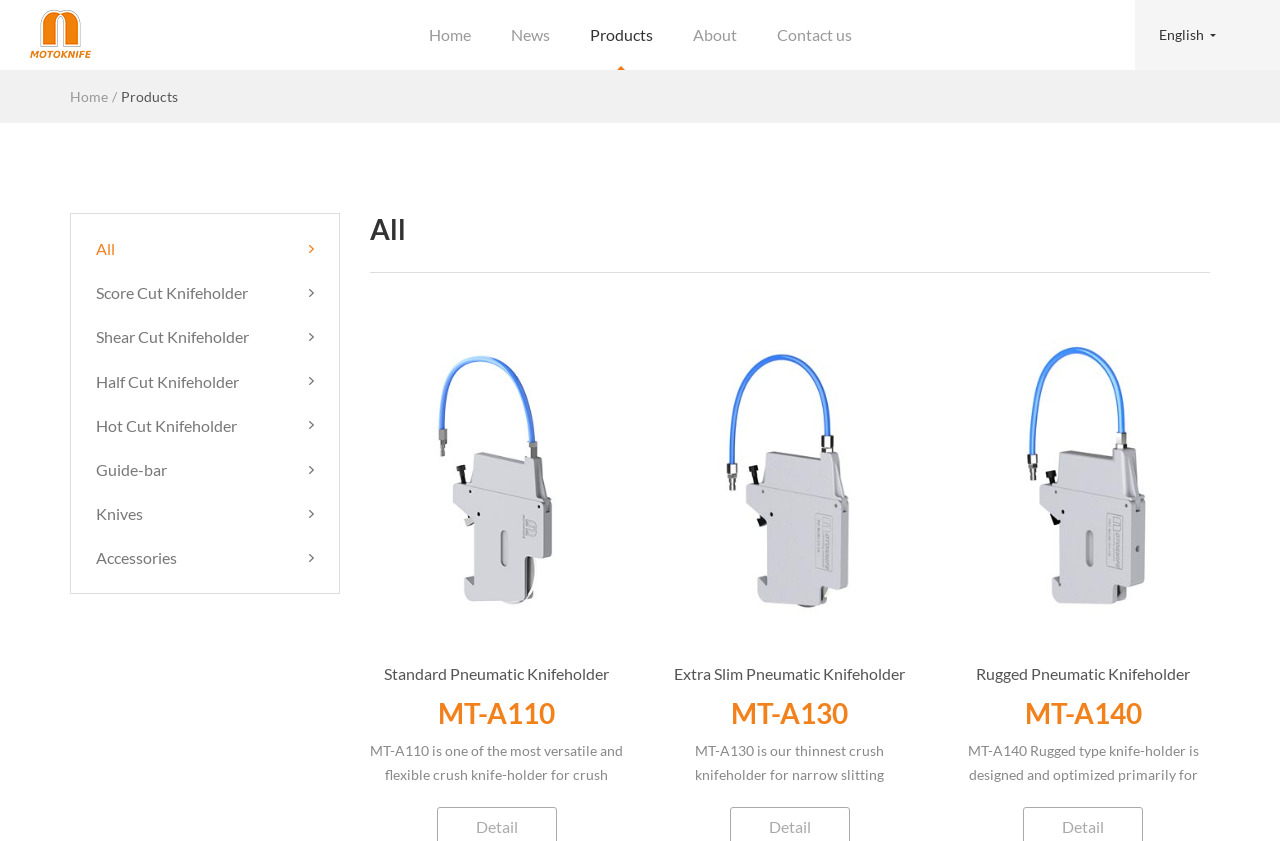Pinpoint the bounding box coordinates of the area that should be clicked to complete the following instruction: "view news". The coordinates must be given as four float numbers between 0 and 1, i.e., [left, top, right, bottom].

[0.383, 0.0, 0.445, 0.083]